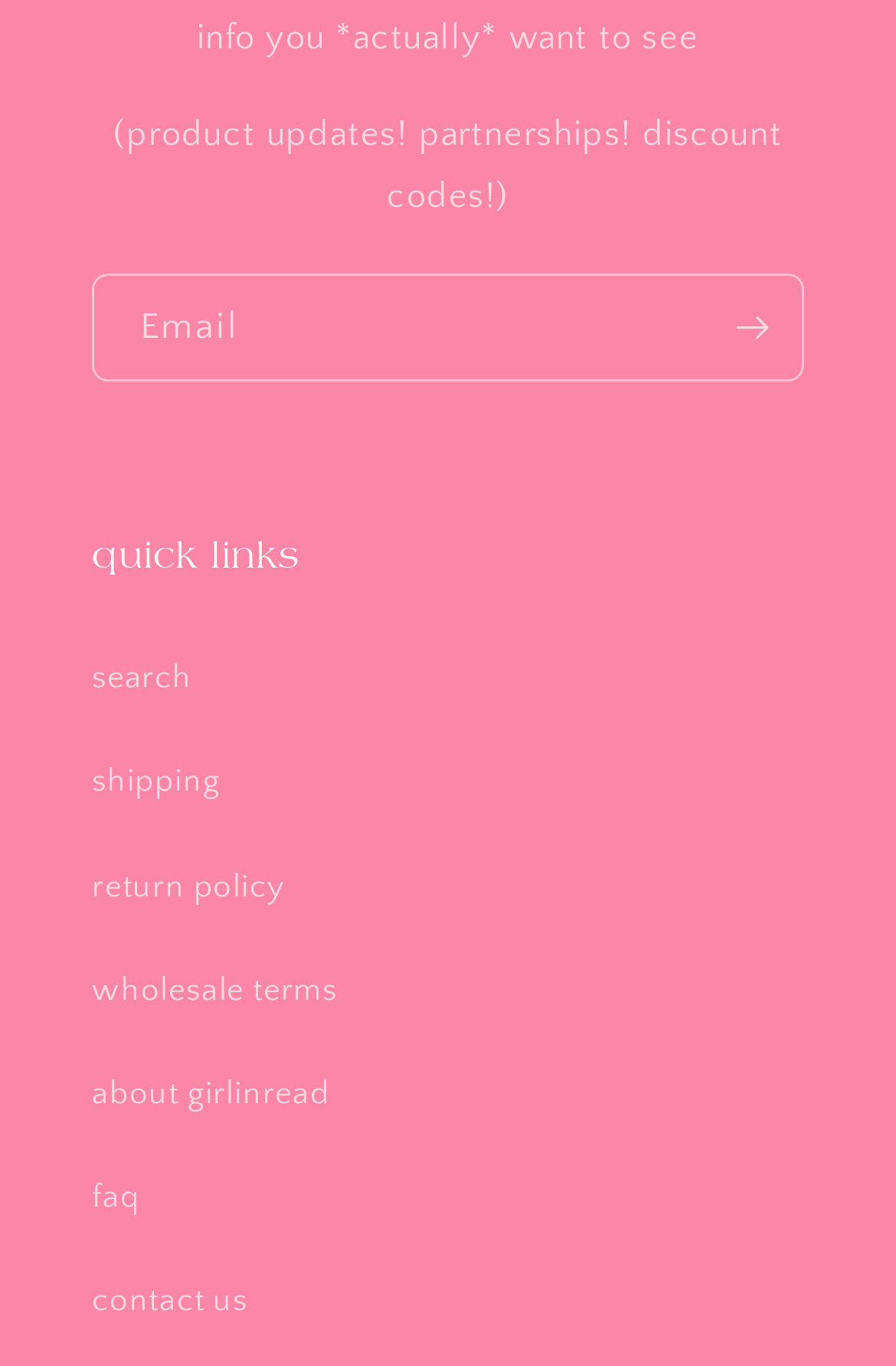What is the button below the textbox for?
From the screenshot, supply a one-word or short-phrase answer.

Subscribe